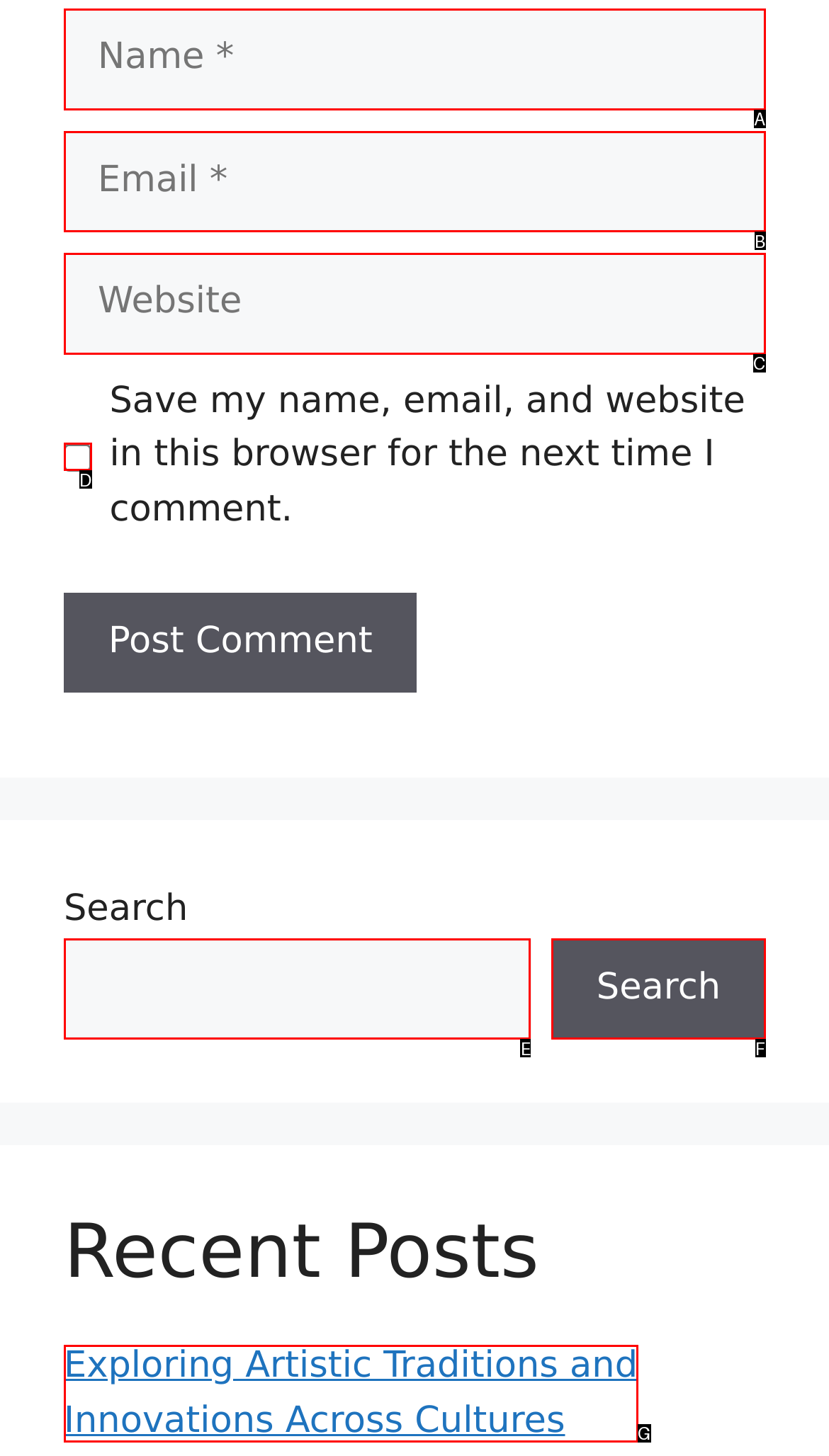Choose the HTML element that matches the description: parent_node: Comment name="url" placeholder="Website"
Reply with the letter of the correct option from the given choices.

C